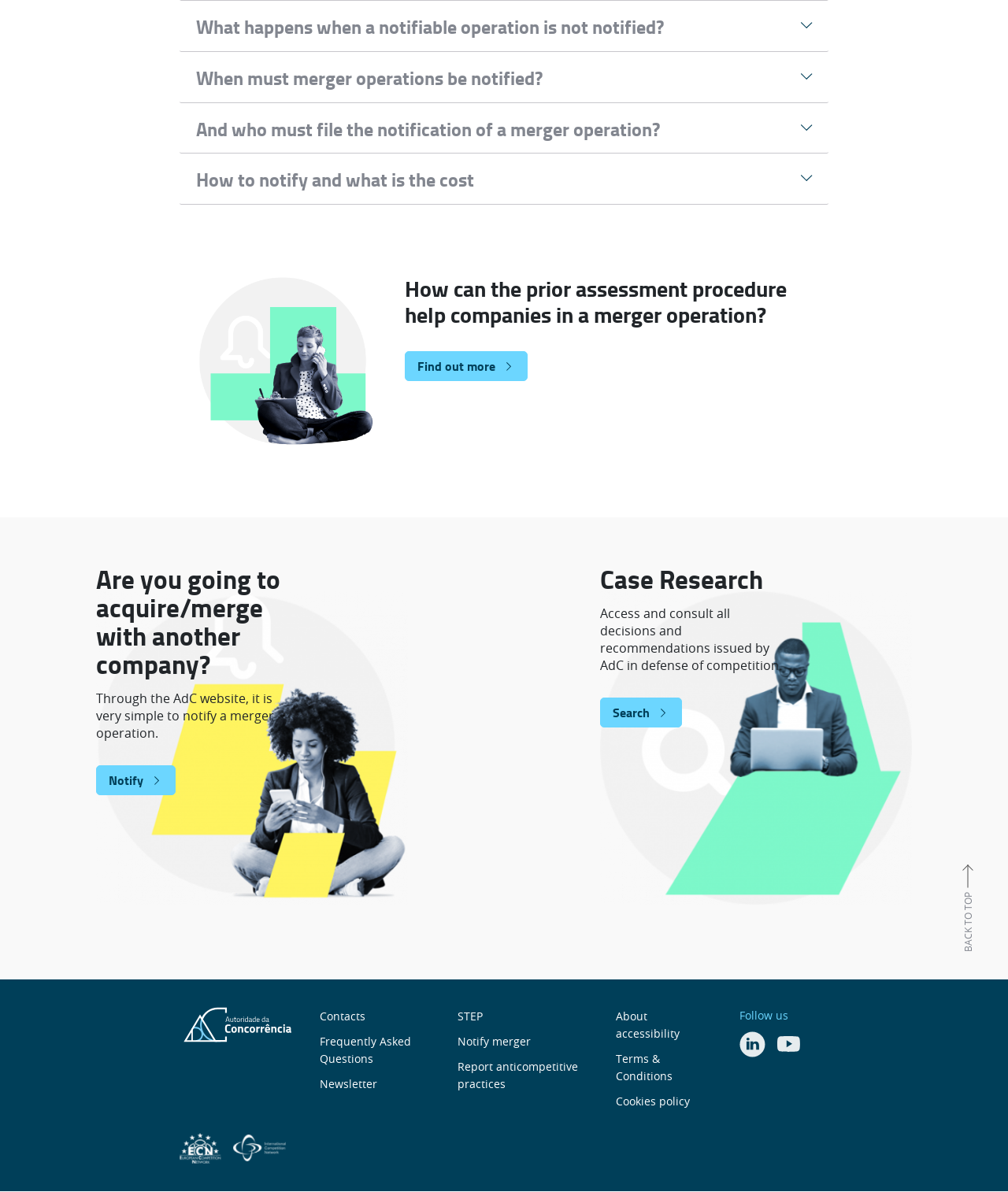Who must file the notification of a merger operation?
Give a one-word or short-phrase answer derived from the screenshot.

Acquiring company or common representative